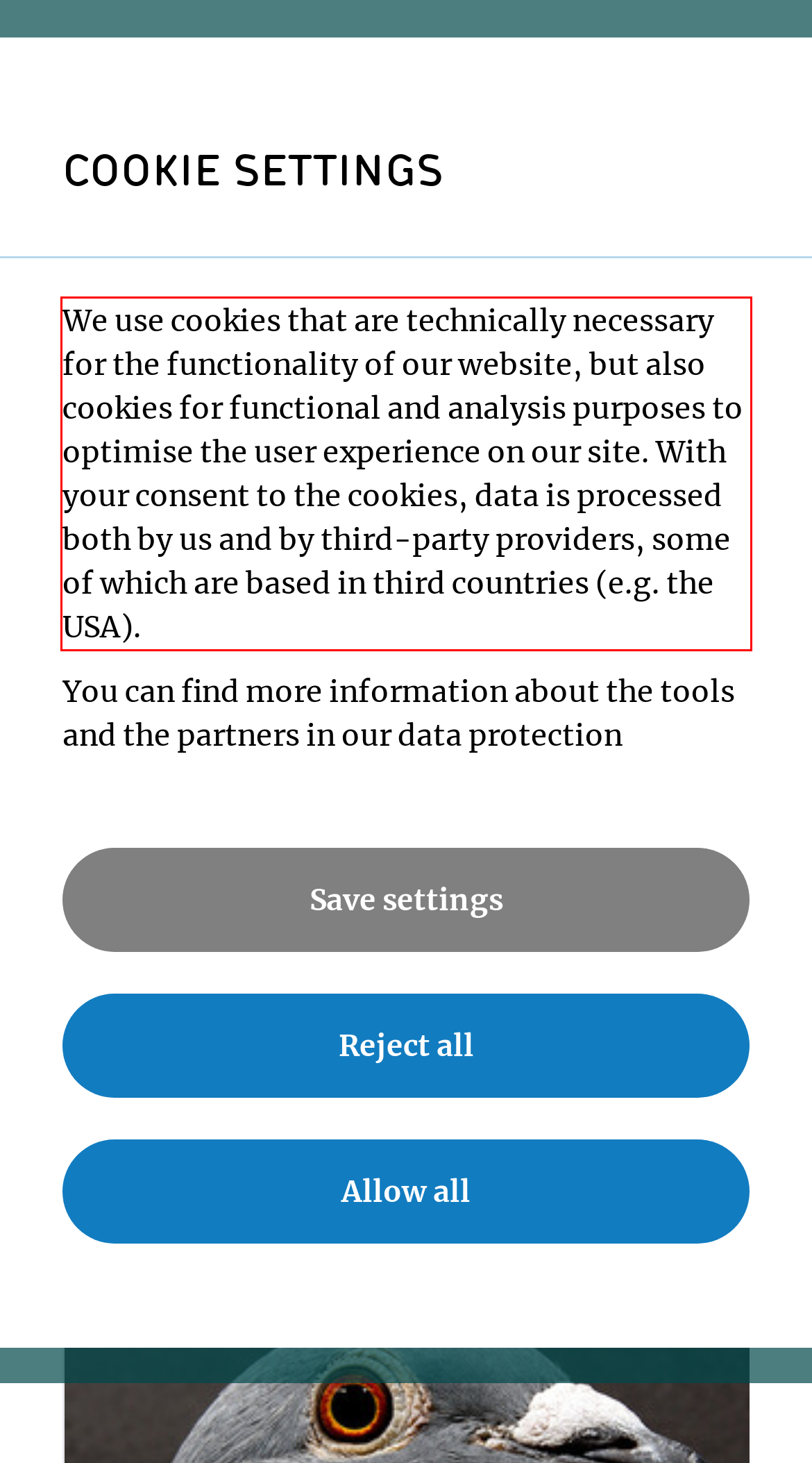Given a screenshot of a webpage containing a red bounding box, perform OCR on the text within this red bounding box and provide the text content.

We use cookies that are technically necessary for the functionality of our website, but also cookies for functional and analysis purposes to optimise the user experience on our site. With your consent to the cookies, data is processed both by us and by third-party providers, some of which are based in third countries (e.g. the USA).